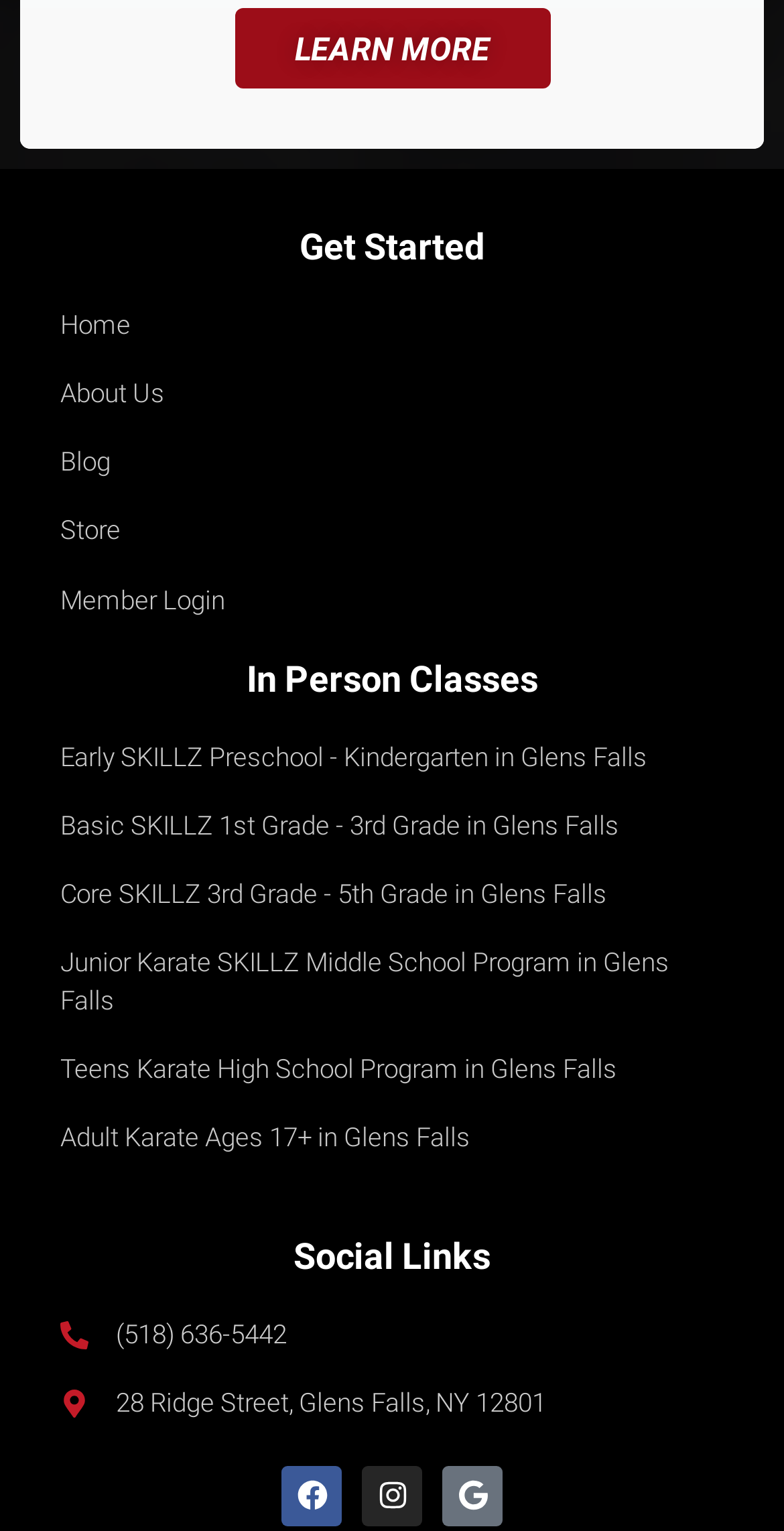Find the bounding box coordinates of the element's region that should be clicked in order to follow the given instruction: "Go to Home page". The coordinates should consist of four float numbers between 0 and 1, i.e., [left, top, right, bottom].

[0.077, 0.181, 0.923, 0.244]